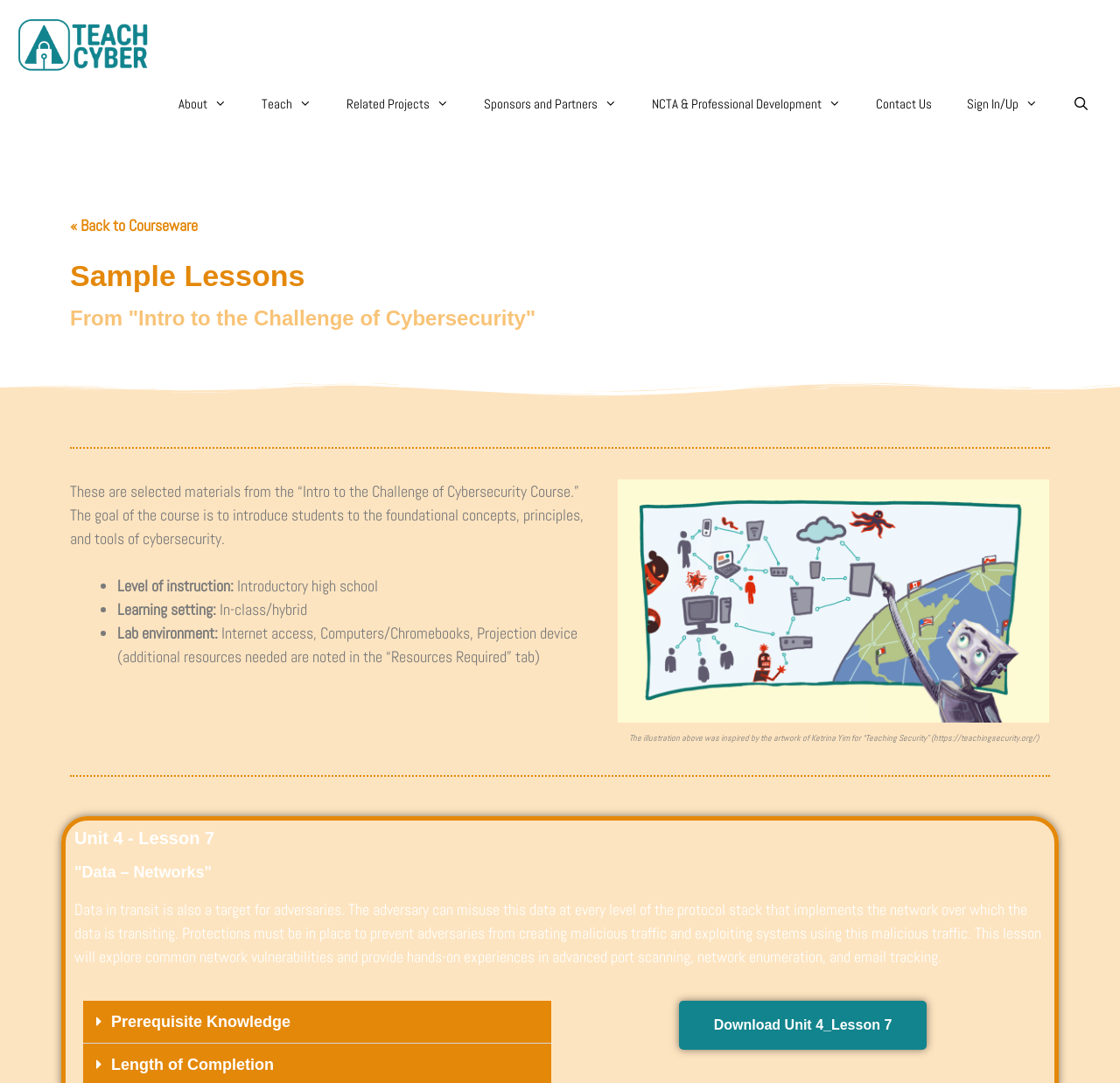Please find the bounding box coordinates in the format (top-left x, top-left y, bottom-right x, bottom-right y) for the given element description. Ensure the coordinates are floating point numbers between 0 and 1. Description: Related Projects

[0.294, 0.072, 0.416, 0.121]